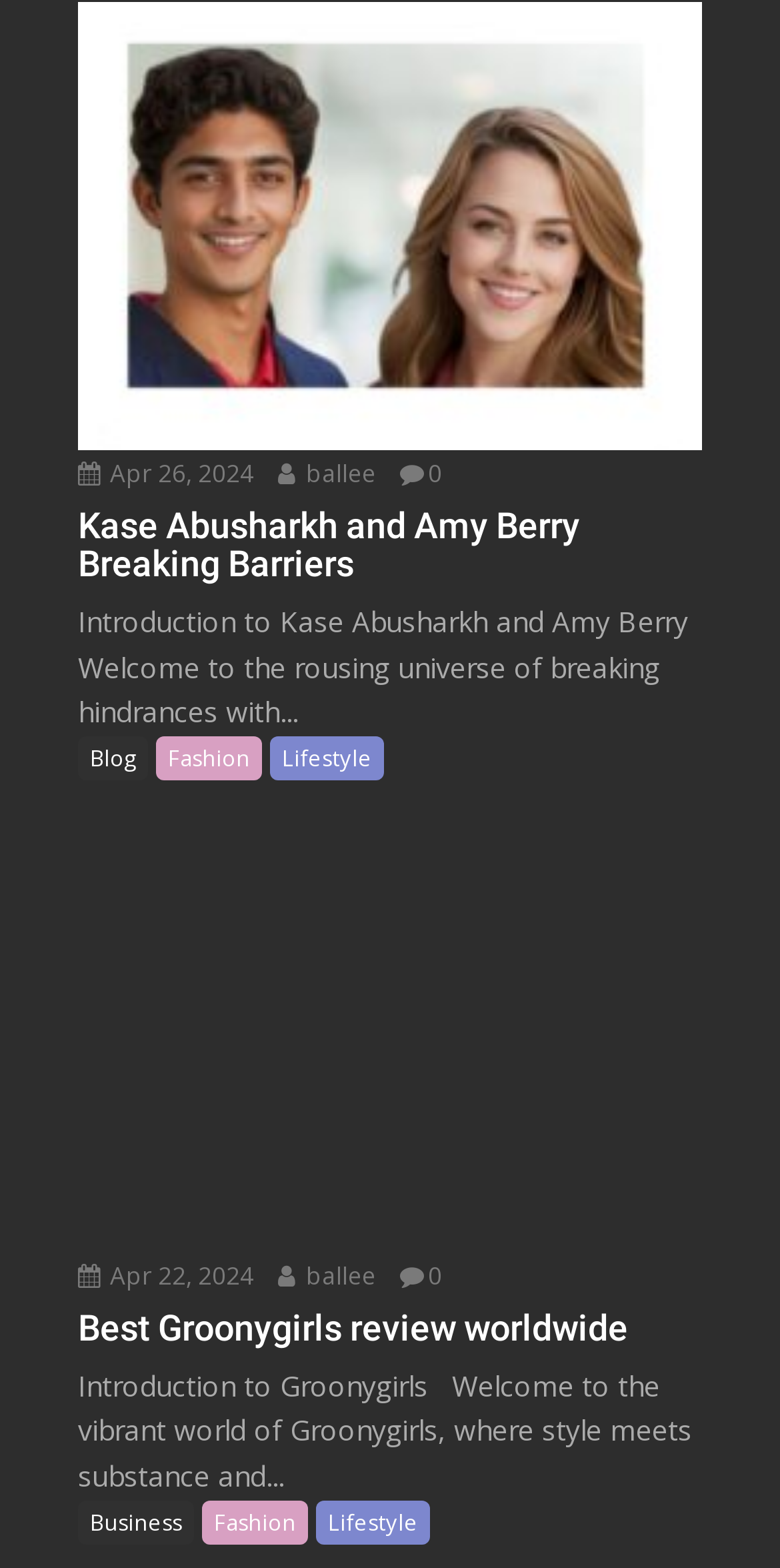Identify the bounding box coordinates for the UI element that matches this description: "Best Groonygirls review worldwide".

[0.1, 0.8, 0.9, 0.86]